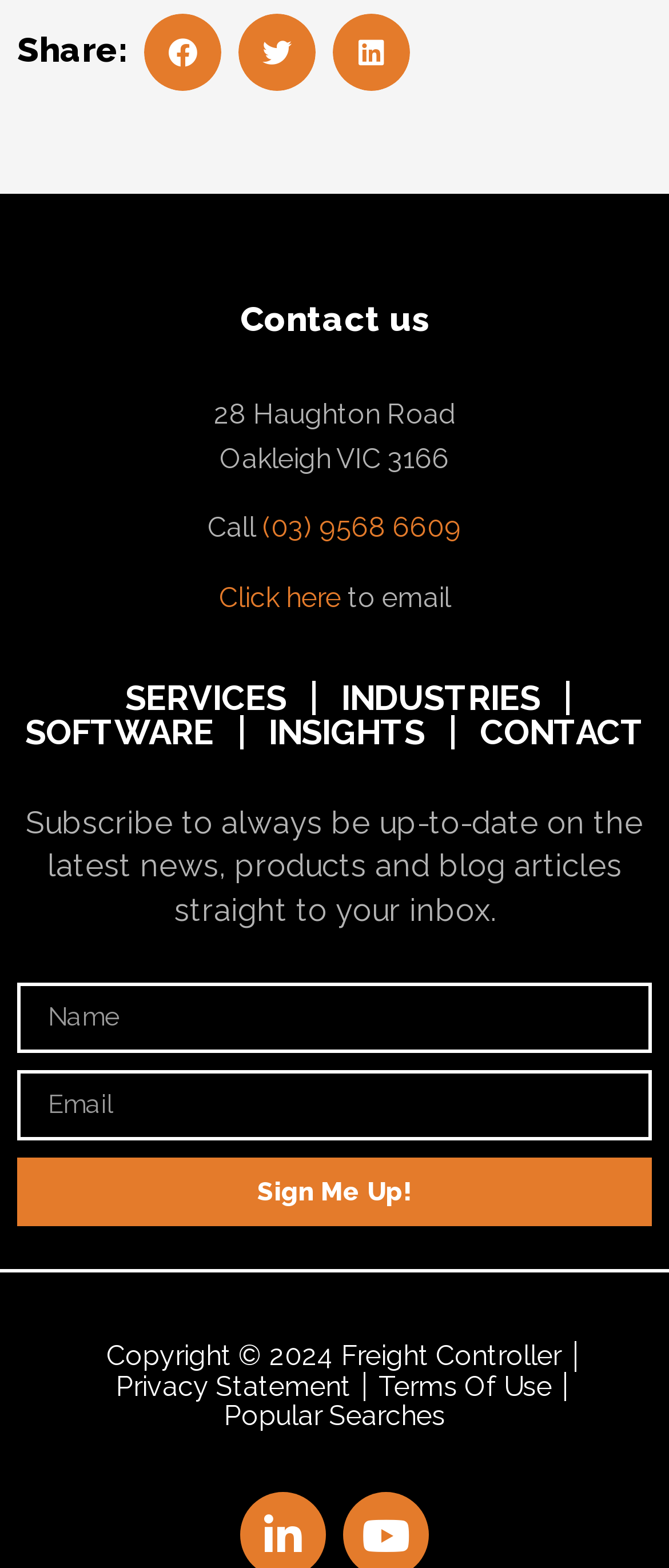How many social media platforms can you share on?
Examine the screenshot and reply with a single word or phrase.

3